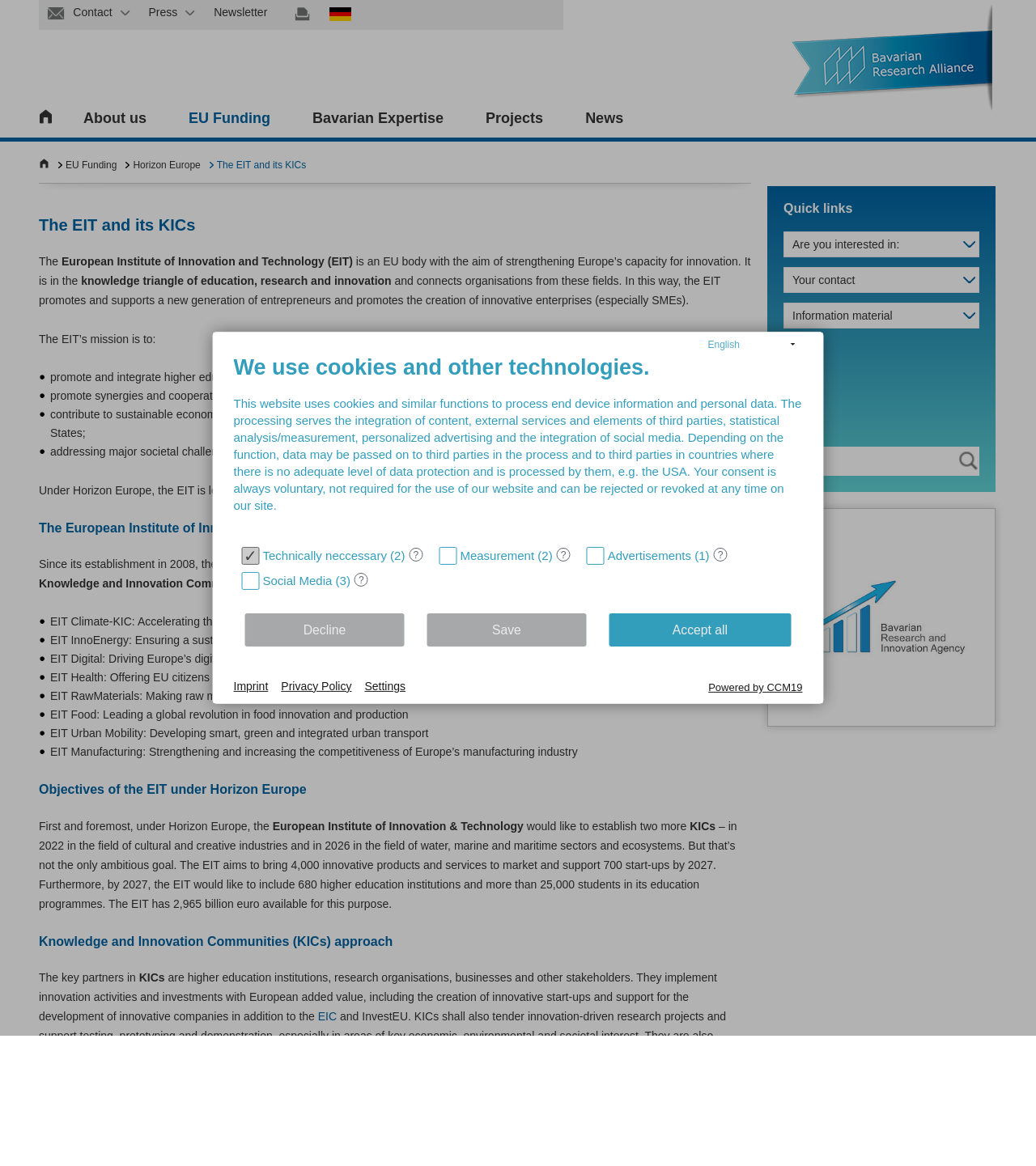Locate the bounding box coordinates of the clickable element to fulfill the following instruction: "Click Contact". Provide the coordinates as four float numbers between 0 and 1 in the format [left, top, right, bottom].

[0.071, 0.005, 0.125, 0.016]